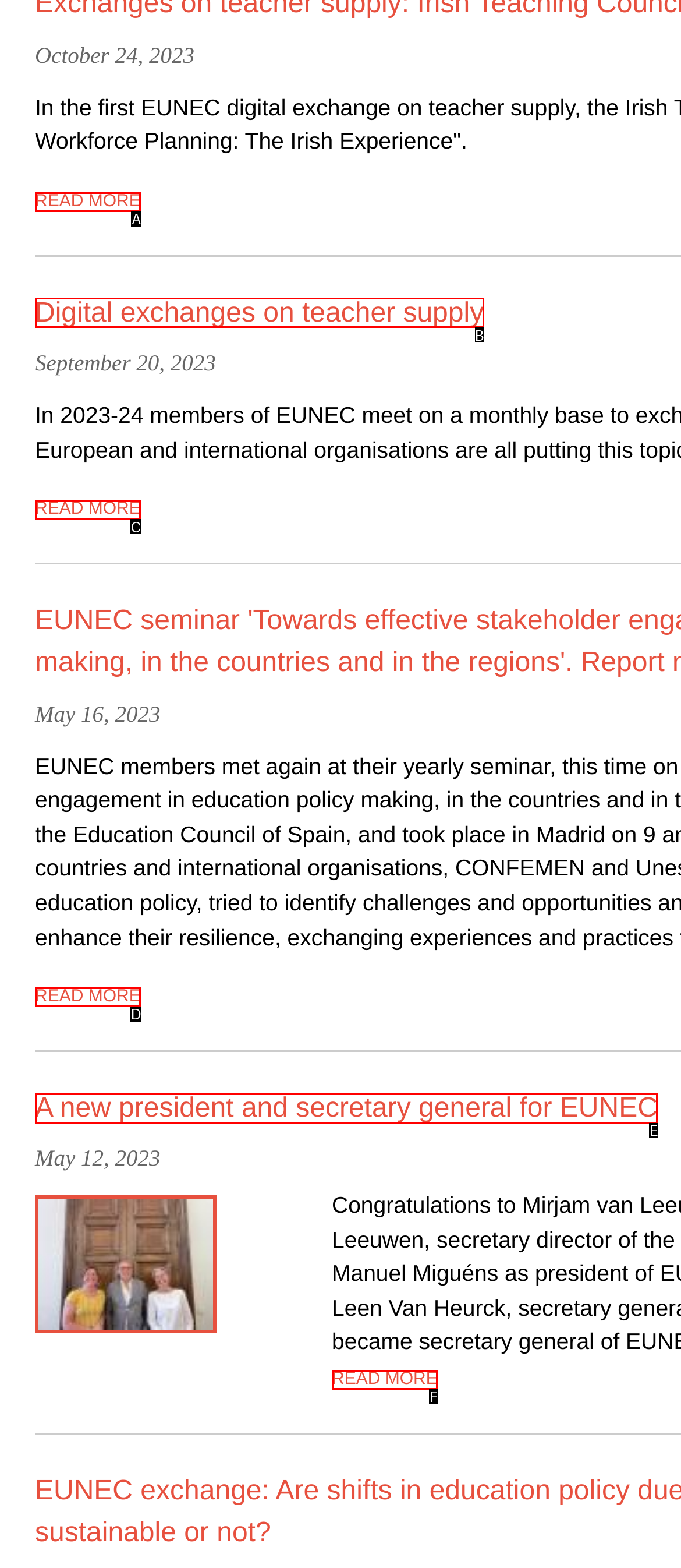Choose the letter that best represents the description: Read more. Provide the letter as your response.

C